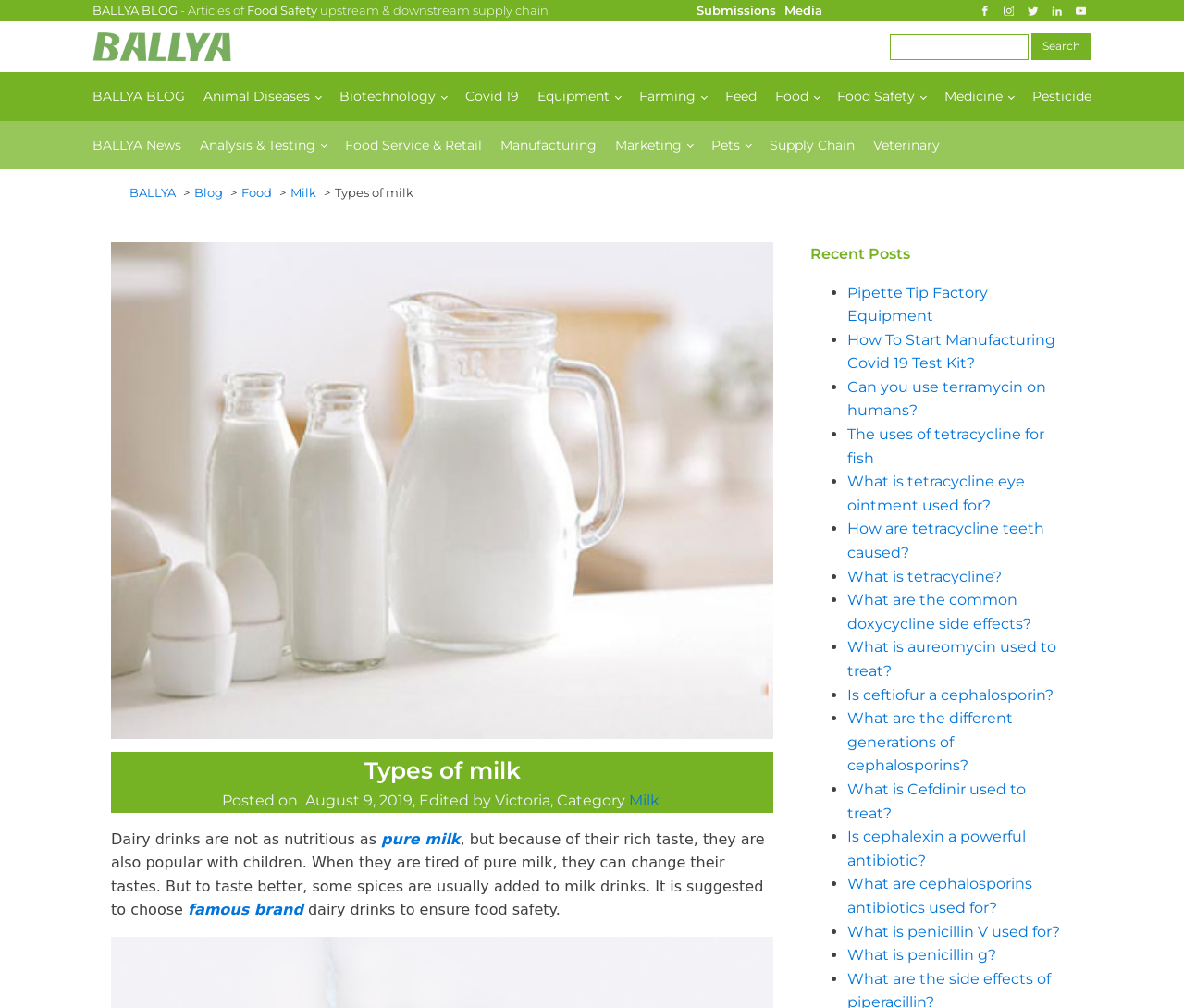Find the bounding box coordinates of the element you need to click on to perform this action: 'Visit our Facebook page'. The coordinates should be represented by four float values between 0 and 1, in the format [left, top, right, bottom].

[0.823, 0.0, 0.841, 0.021]